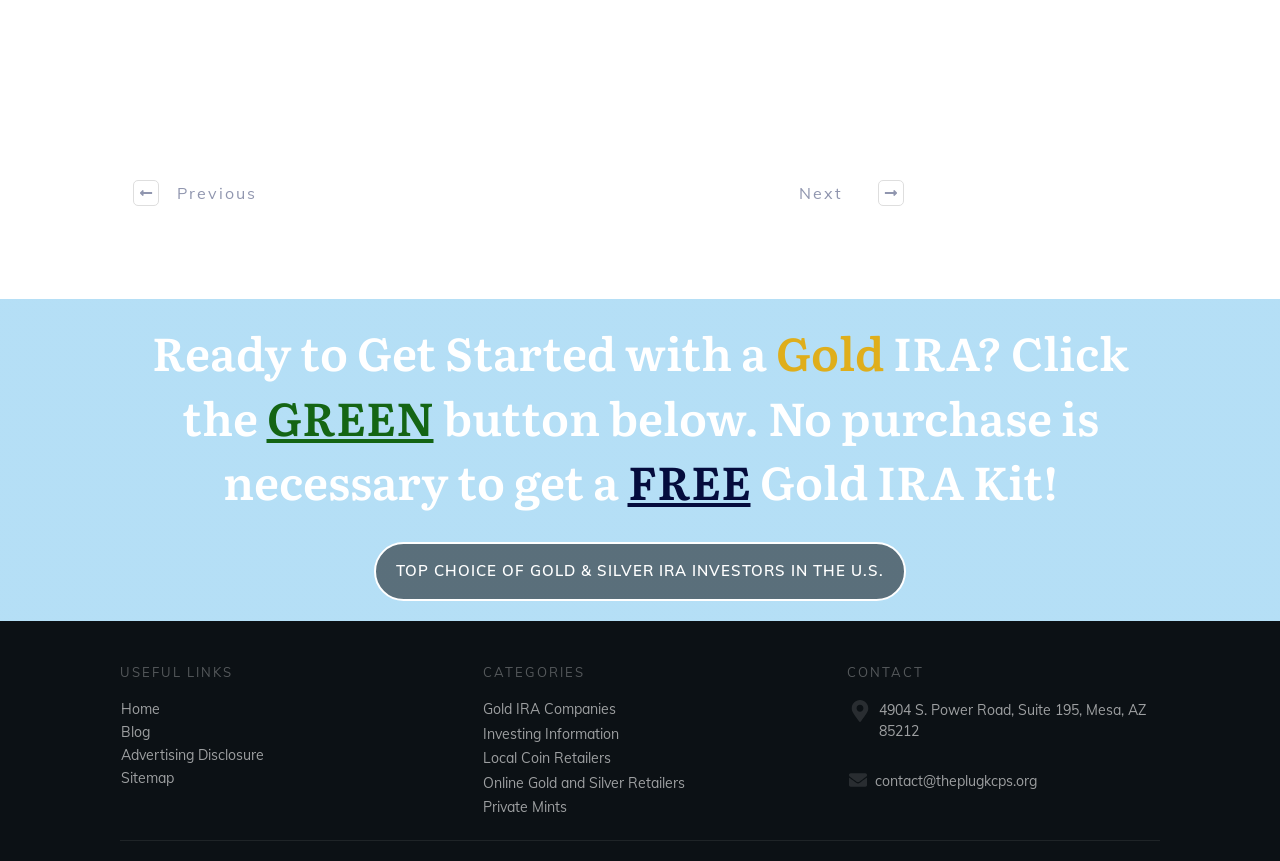Find the bounding box coordinates of the area to click in order to follow the instruction: "Click the 'Next' link".

[0.598, 0.195, 0.716, 0.253]